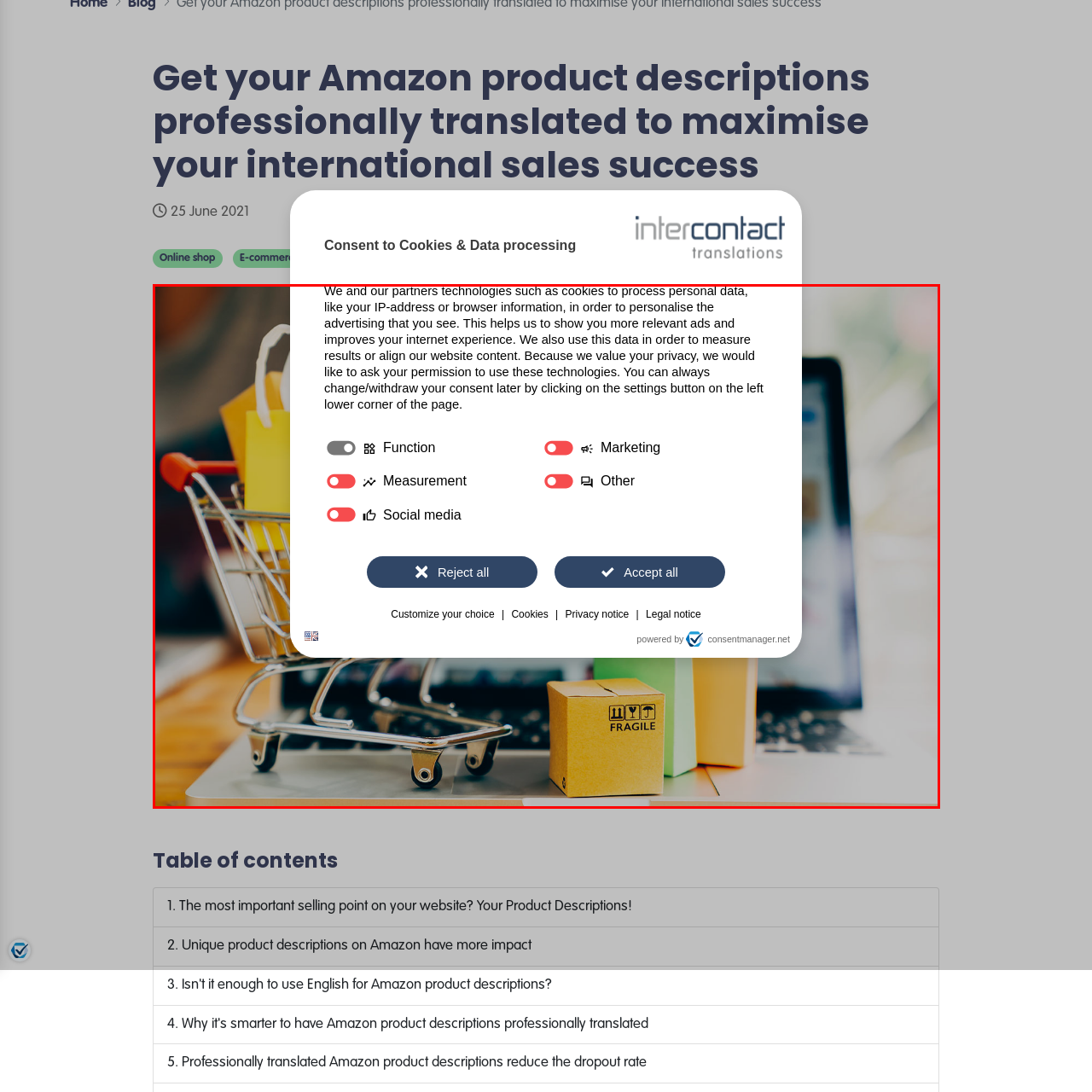Observe the image segment inside the red bounding box and answer concisely with a single word or phrase: What is the context of the background image?

Online shopping